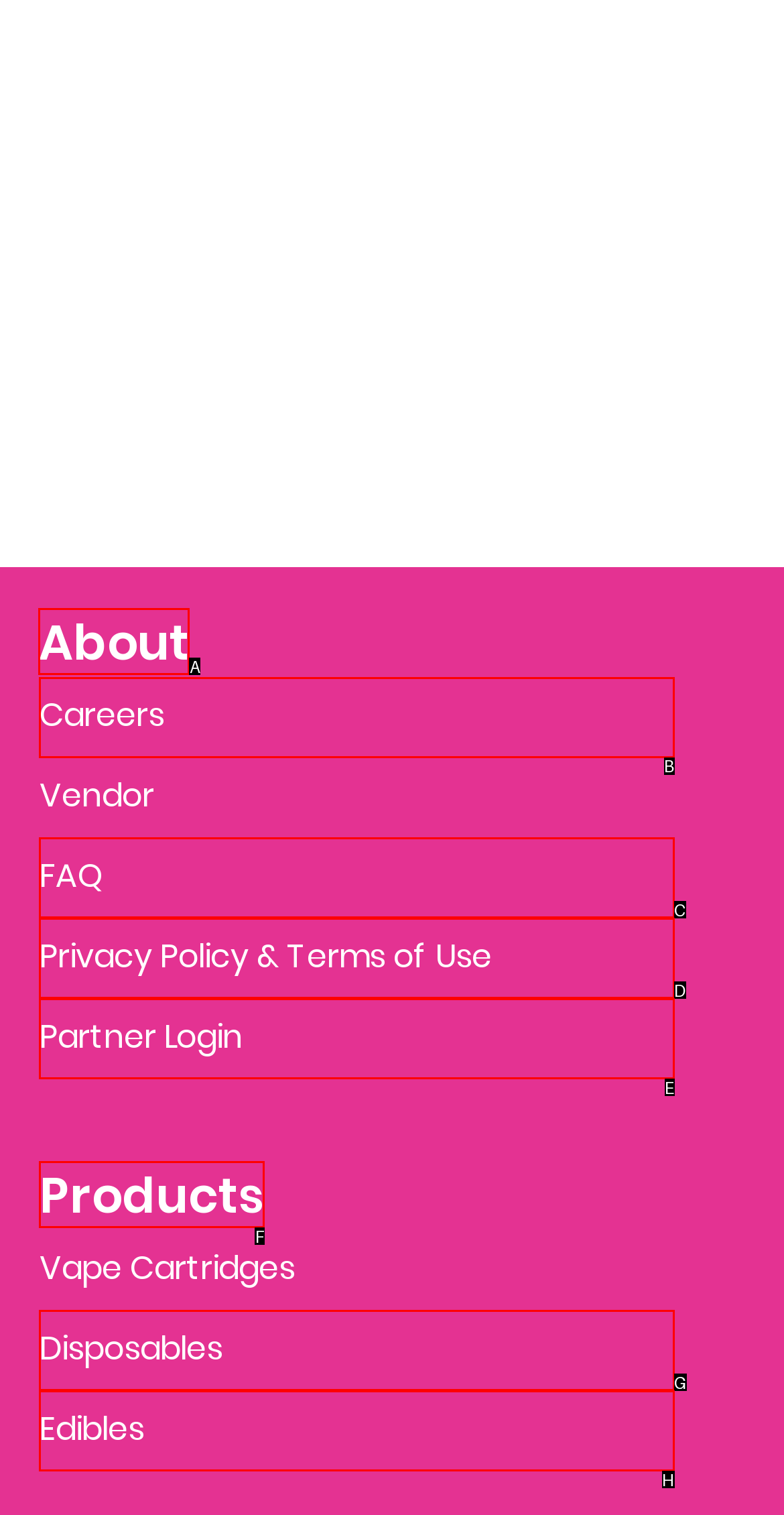Select the appropriate letter to fulfill the given instruction: check careers
Provide the letter of the correct option directly.

B